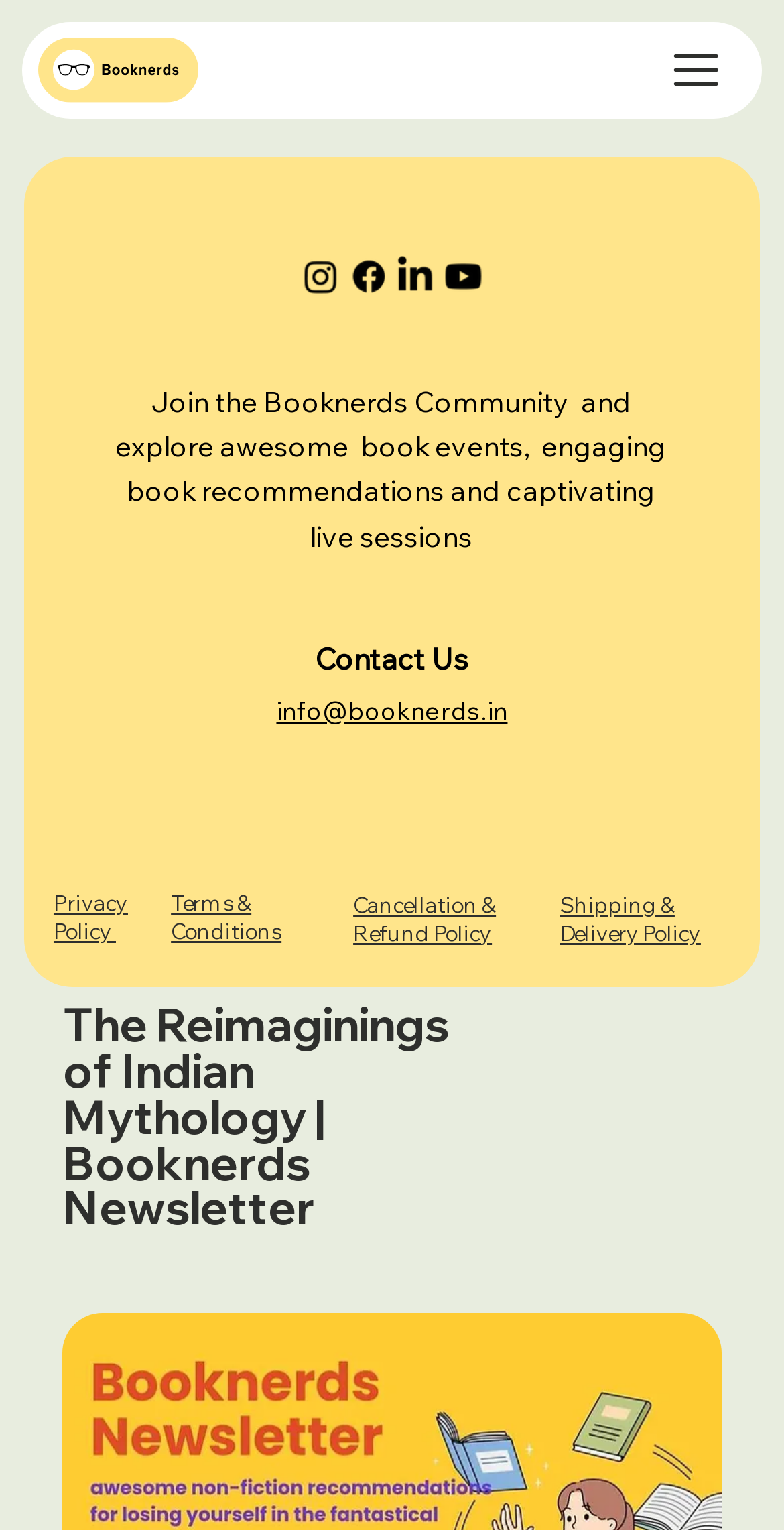Please find the bounding box coordinates for the clickable element needed to perform this instruction: "View the Reimaginings of Indian Mythology newsletter".

[0.08, 0.656, 0.584, 0.806]